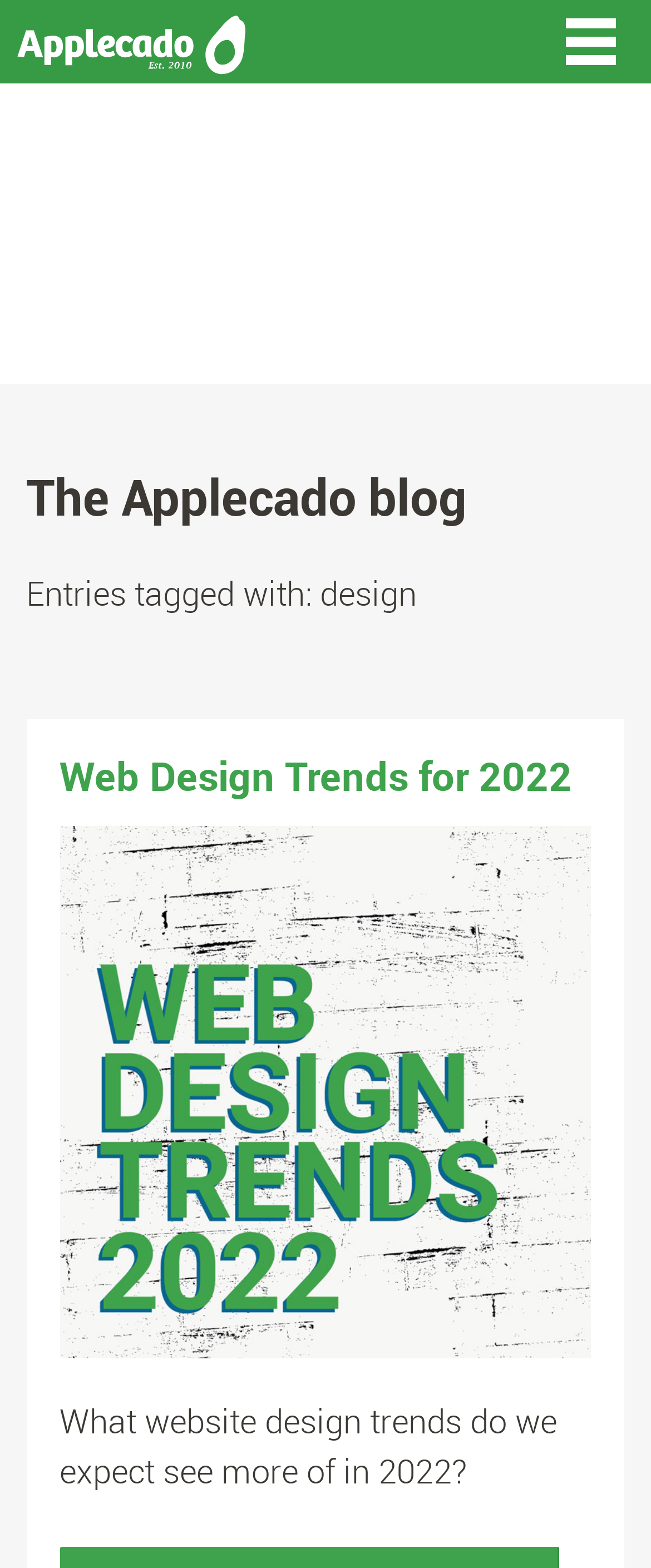Use a single word or phrase to answer the question: What is the content of the first blog post?

website design trends in 2022